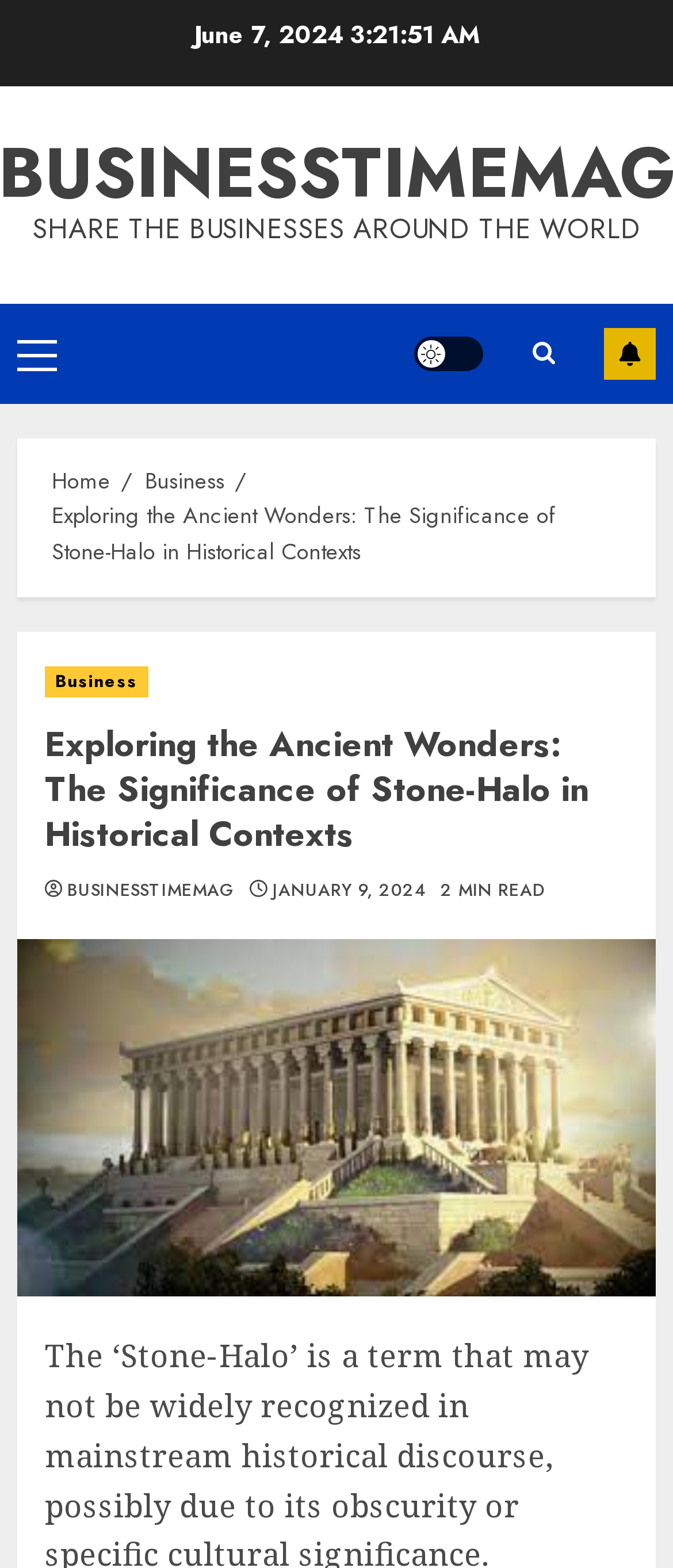Show the bounding box coordinates of the element that should be clicked to complete the task: "Go to the 'Home' page".

[0.077, 0.296, 0.164, 0.318]